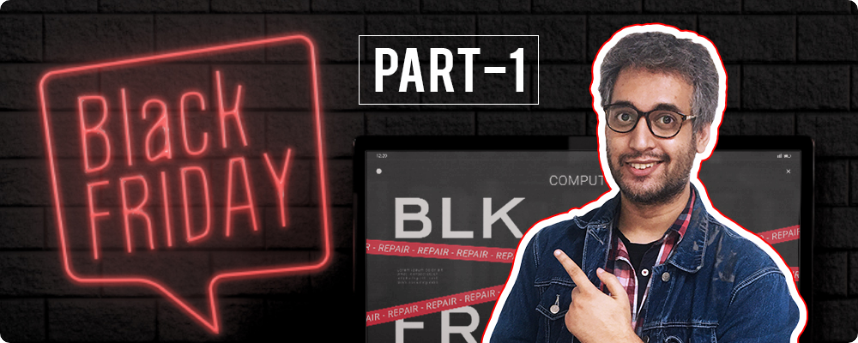What is the purpose of the image?
Using the visual information from the image, give a one-word or short-phrase answer.

Introduction to guide